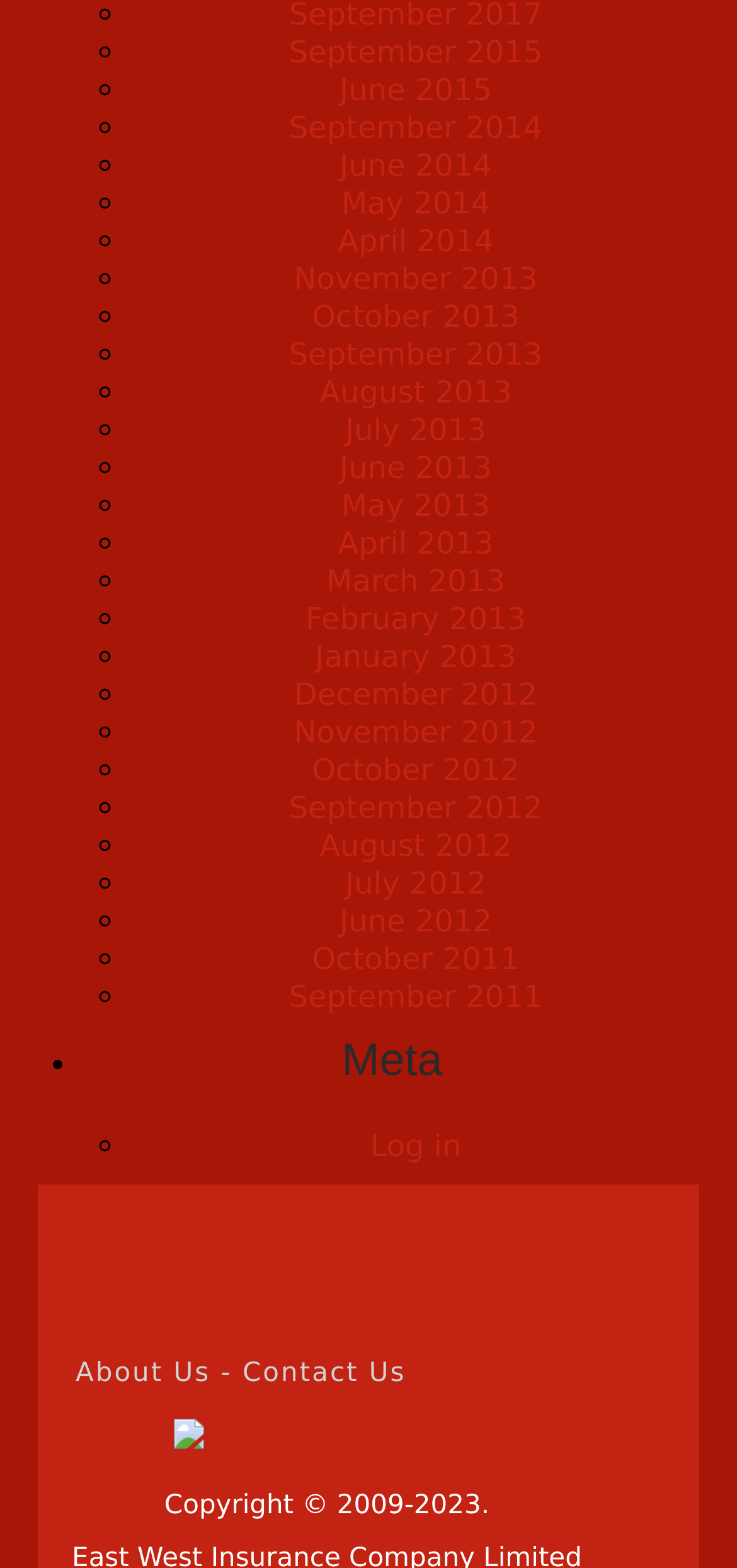What is the copyright year range? From the image, respond with a single word or brief phrase.

2009-2023